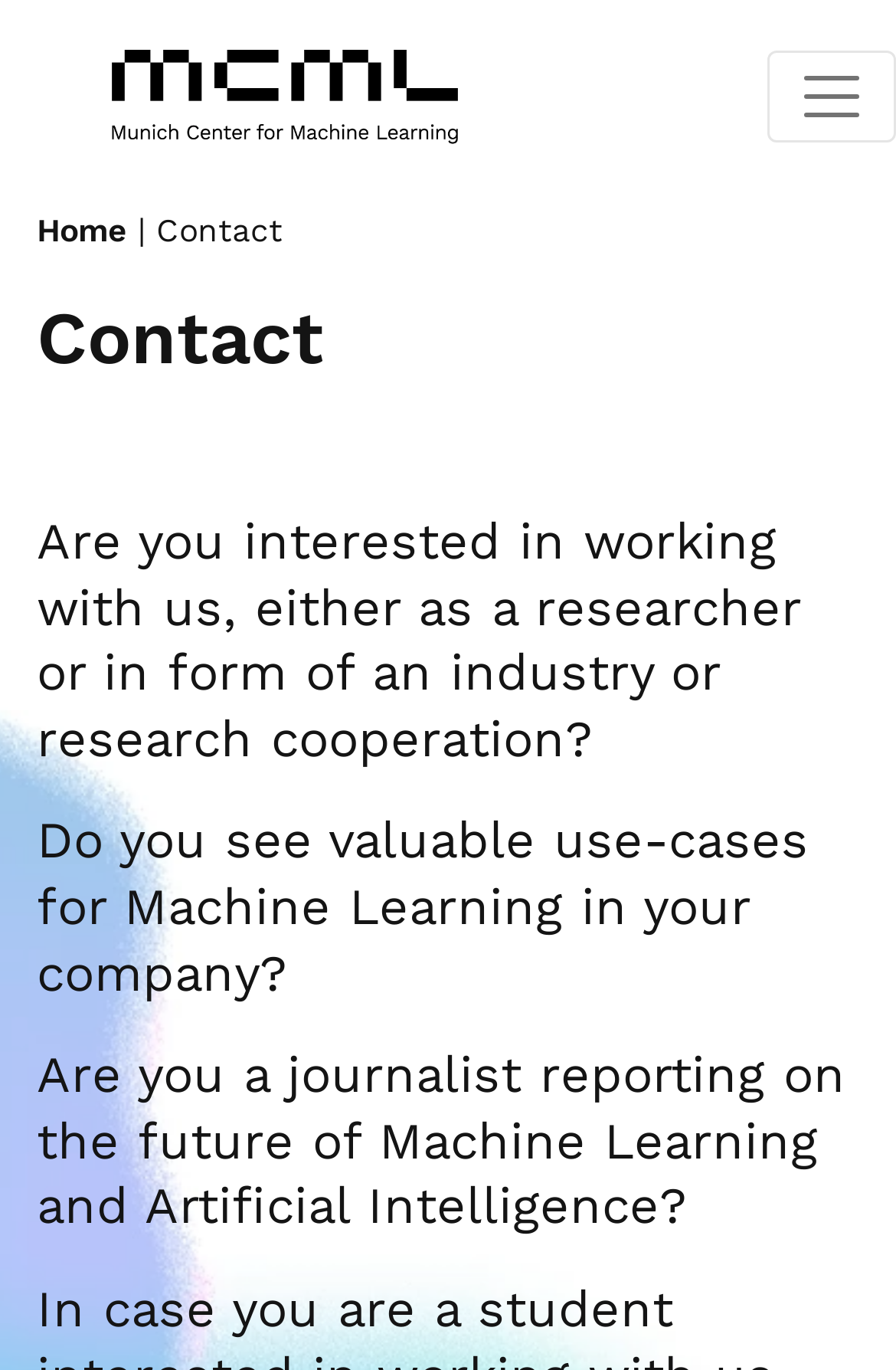Determine the bounding box for the HTML element described here: "aria-label="Toggle navigation"". The coordinates should be given as [left, top, right, bottom] with each number being a float between 0 and 1.

[0.856, 0.037, 1.0, 0.104]